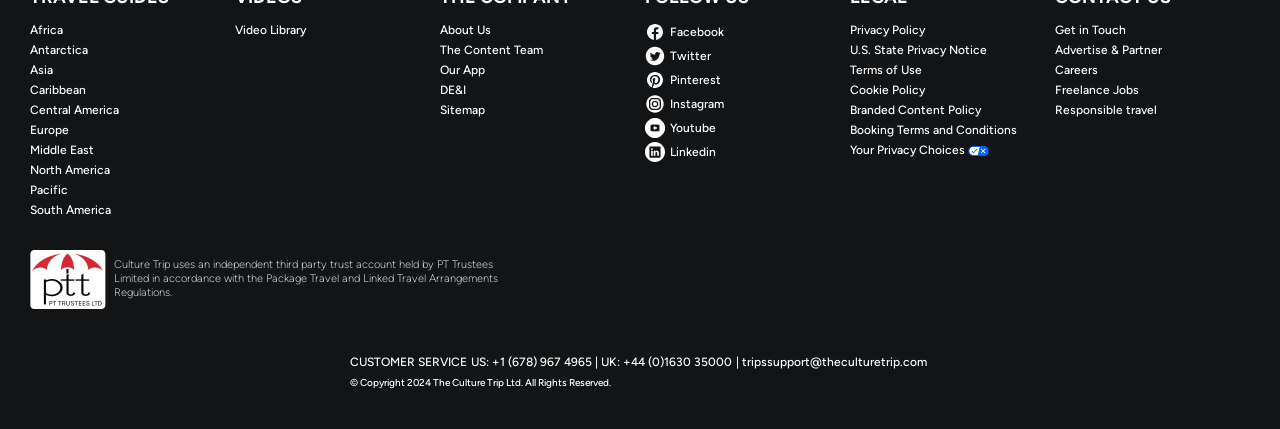What is the copyright year of the webpage?
Identify the answer in the screenshot and reply with a single word or phrase.

2024